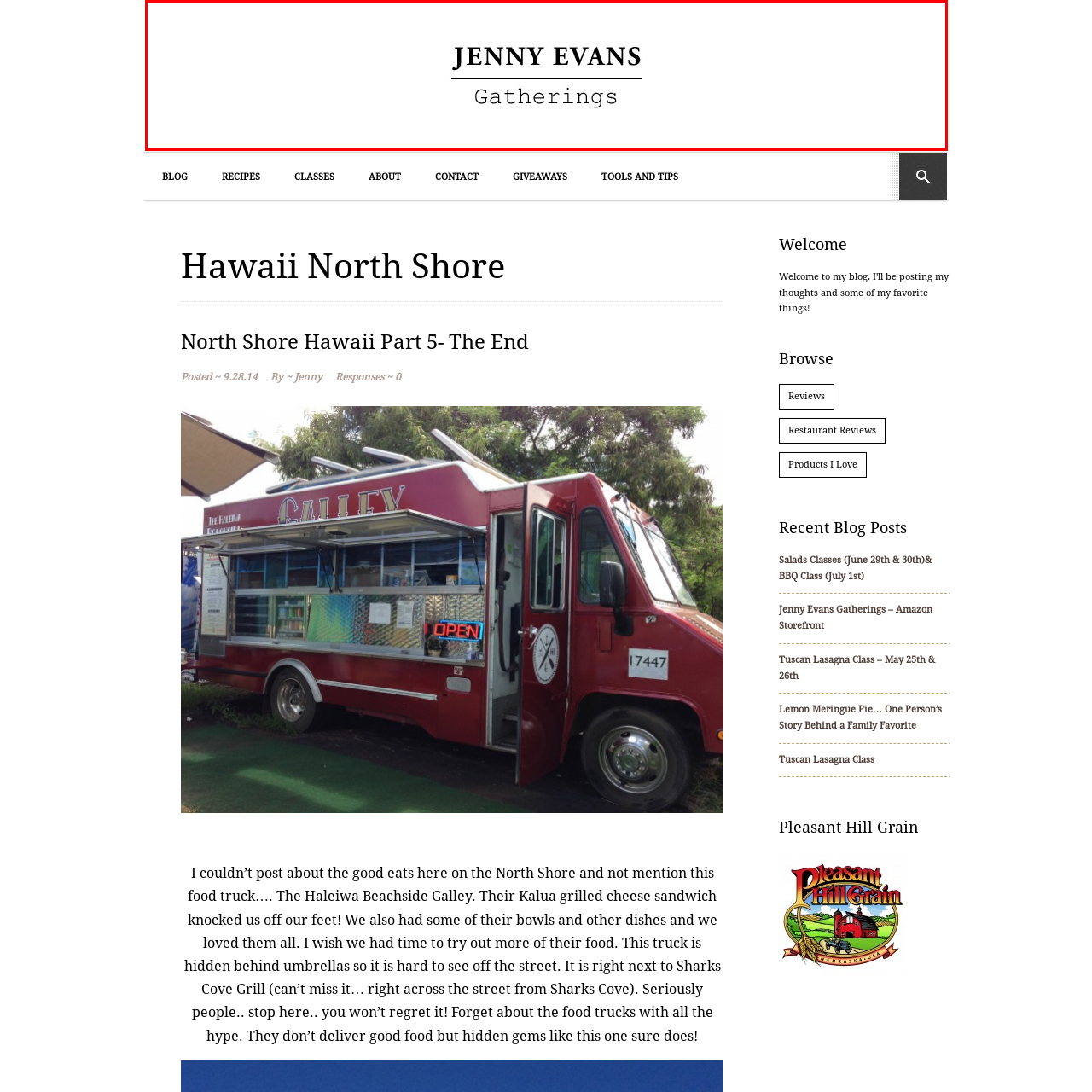Construct a detailed caption for the image enclosed in the red box.

The image features the title "JENNY EVANS" prominently displayed at the top, with a stylized and bold font that captures attention. Below the name, the word "Gatherings" is presented in a smaller, yet elegant typeface, suggesting an emphasis on community and shared experiences. This design sets the tone for a welcoming and engaging atmosphere, likely associated with events or culinary experiences curated by Jenny Evans. The overall aesthetic is clean and modern, reflecting a sophisticated yet approachable vibe, indicative of a blog or platform dedicated to food, cooking classes, or social gatherings.